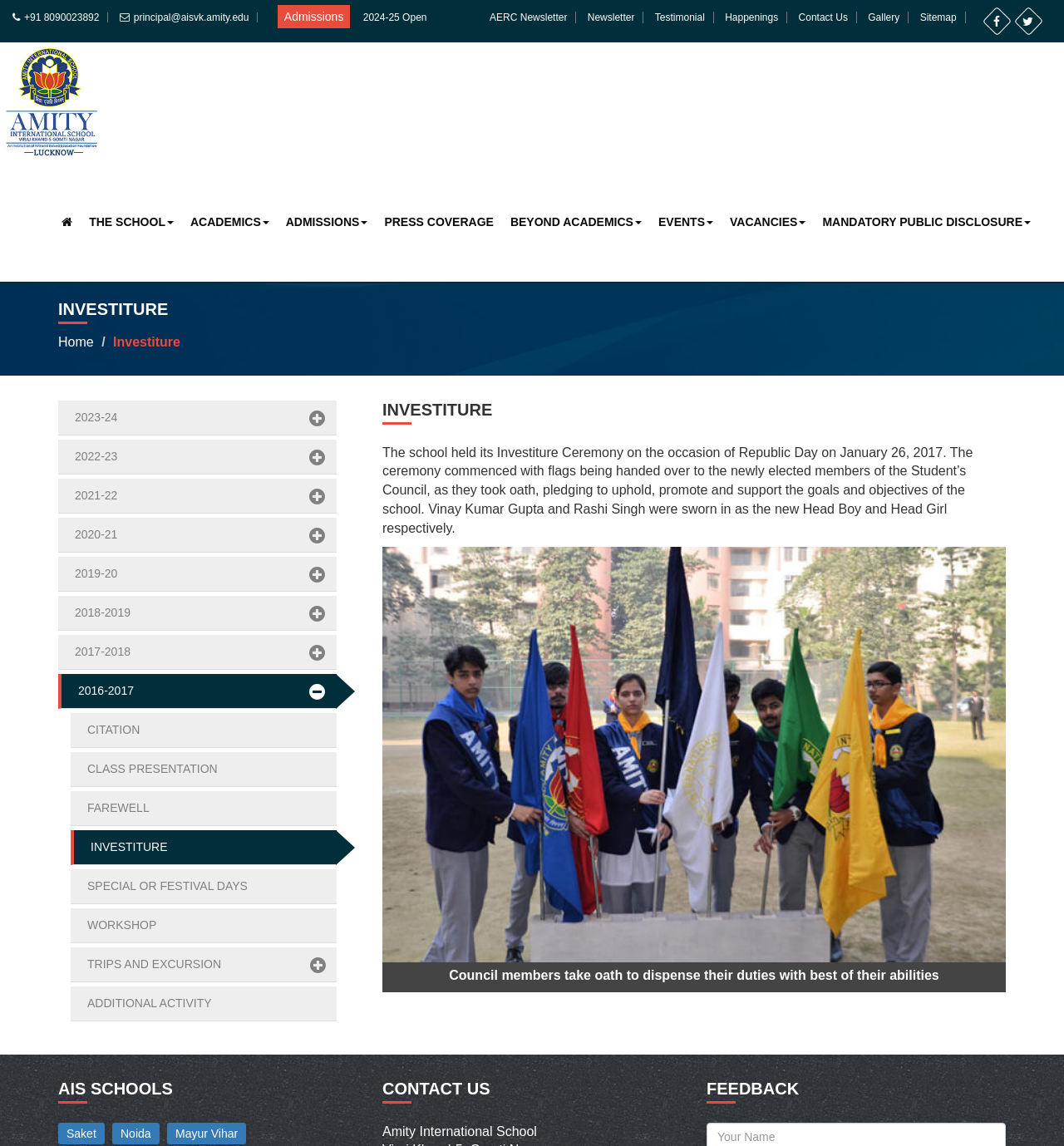Please locate the bounding box coordinates of the region I need to click to follow this instruction: "Visit the admissions page".

[0.261, 0.004, 0.329, 0.025]